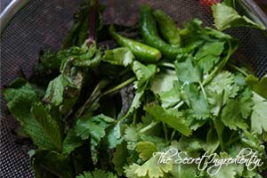Give a concise answer of one word or phrase to the question: 
What is the purpose of the ingredients in the colander?

Creating a flavorful sauce or puree